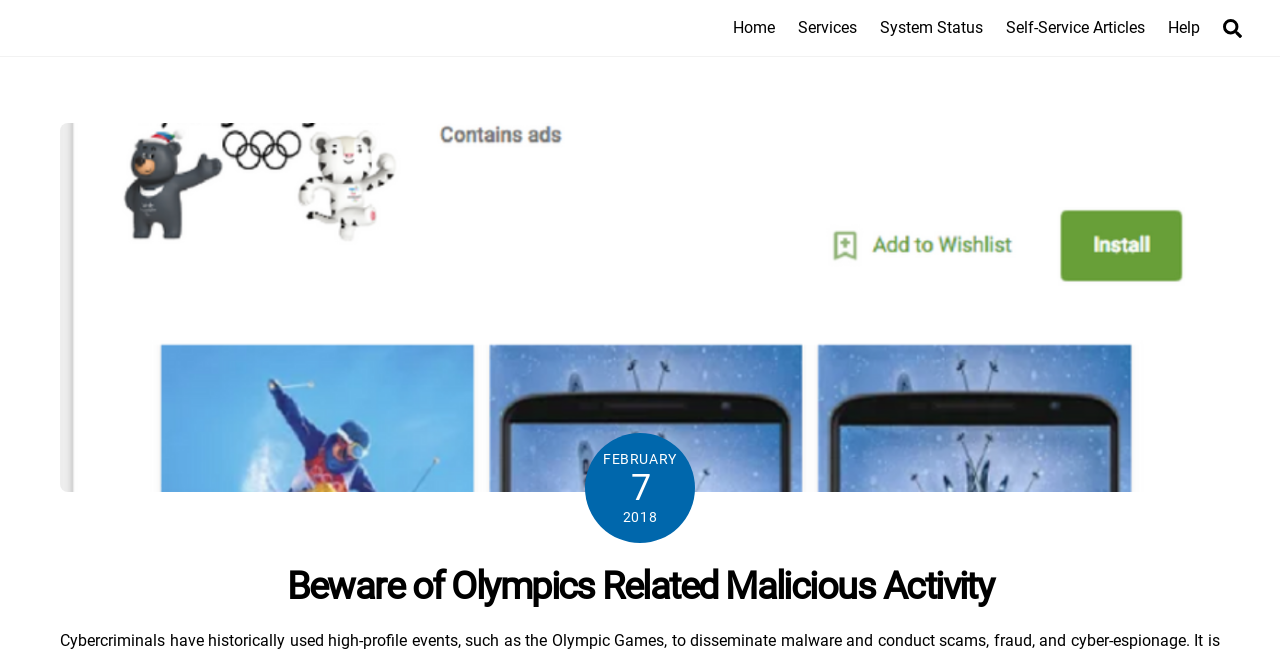Identify the headline of the webpage and generate its text content.

Beware of Olympics Related Malicious Activity